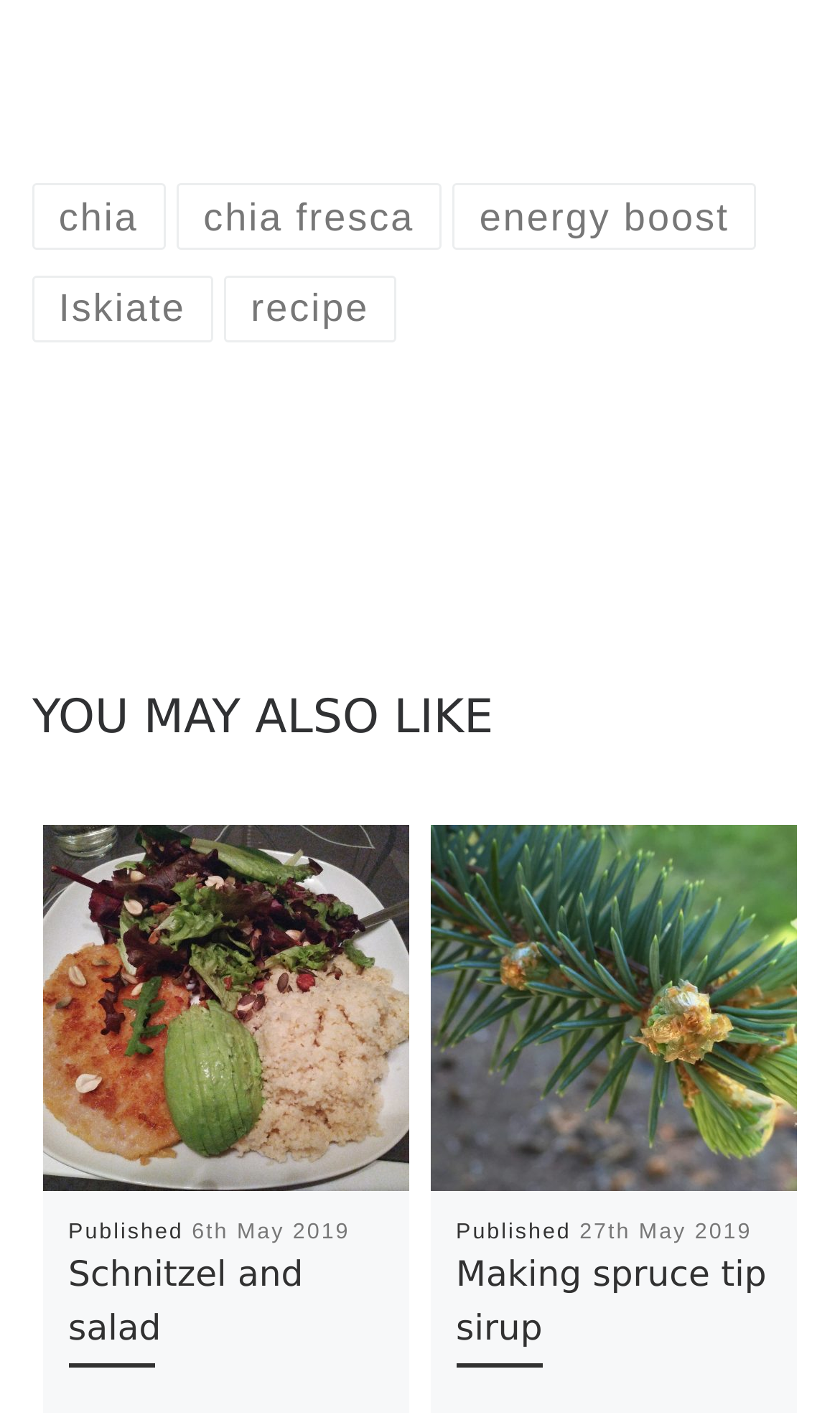From the element description chia, predict the bounding box coordinates of the UI element. The coordinates must be specified in the format (top-left x, top-left y, bottom-right x, bottom-right y) and should be within the 0 to 1 range.

[0.038, 0.129, 0.196, 0.176]